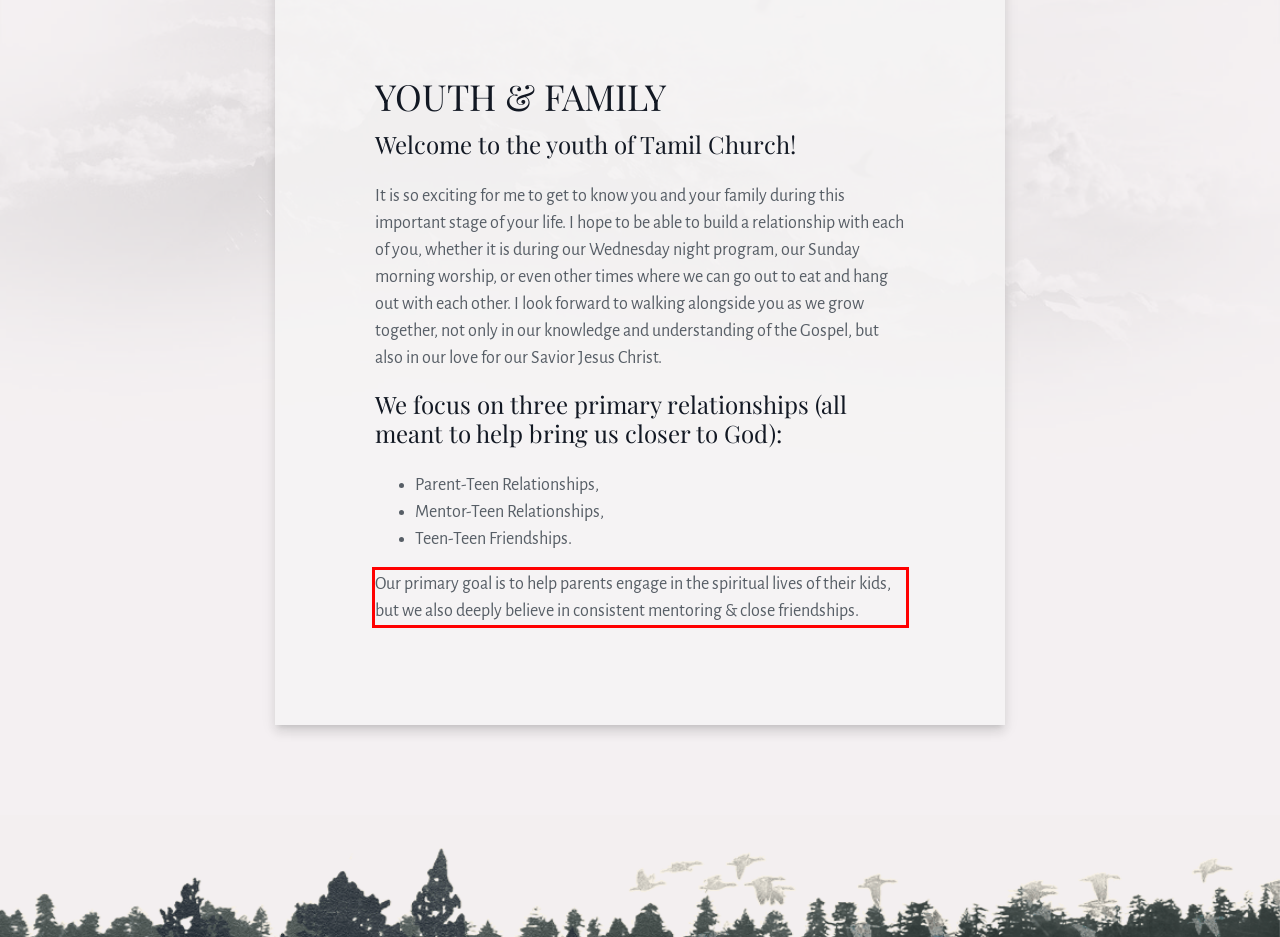Within the provided webpage screenshot, find the red rectangle bounding box and perform OCR to obtain the text content.

Our primary goal is to help parents engage in the spiritual lives of their kids, but we also deeply believe in consistent mentoring & close friendships.